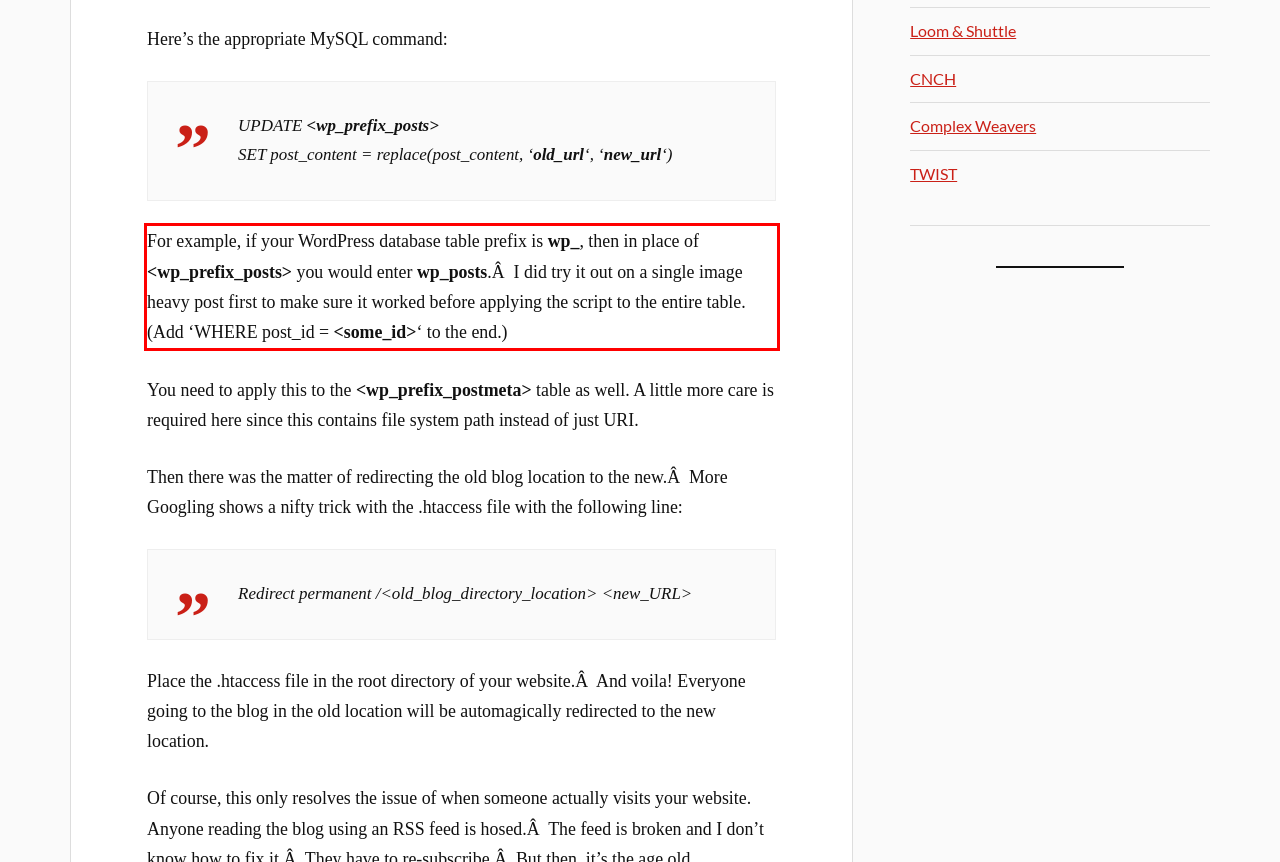Review the screenshot of the webpage and recognize the text inside the red rectangle bounding box. Provide the extracted text content.

For example, if your WordPress database table prefix is wp_, then in place of <wp_prefix_posts> you would enter wp_posts.Â I did try it out on a single image heavy post first to make sure it worked before applying the script to the entire table. (Add ‘WHERE post_id = <some_id>‘ to the end.)